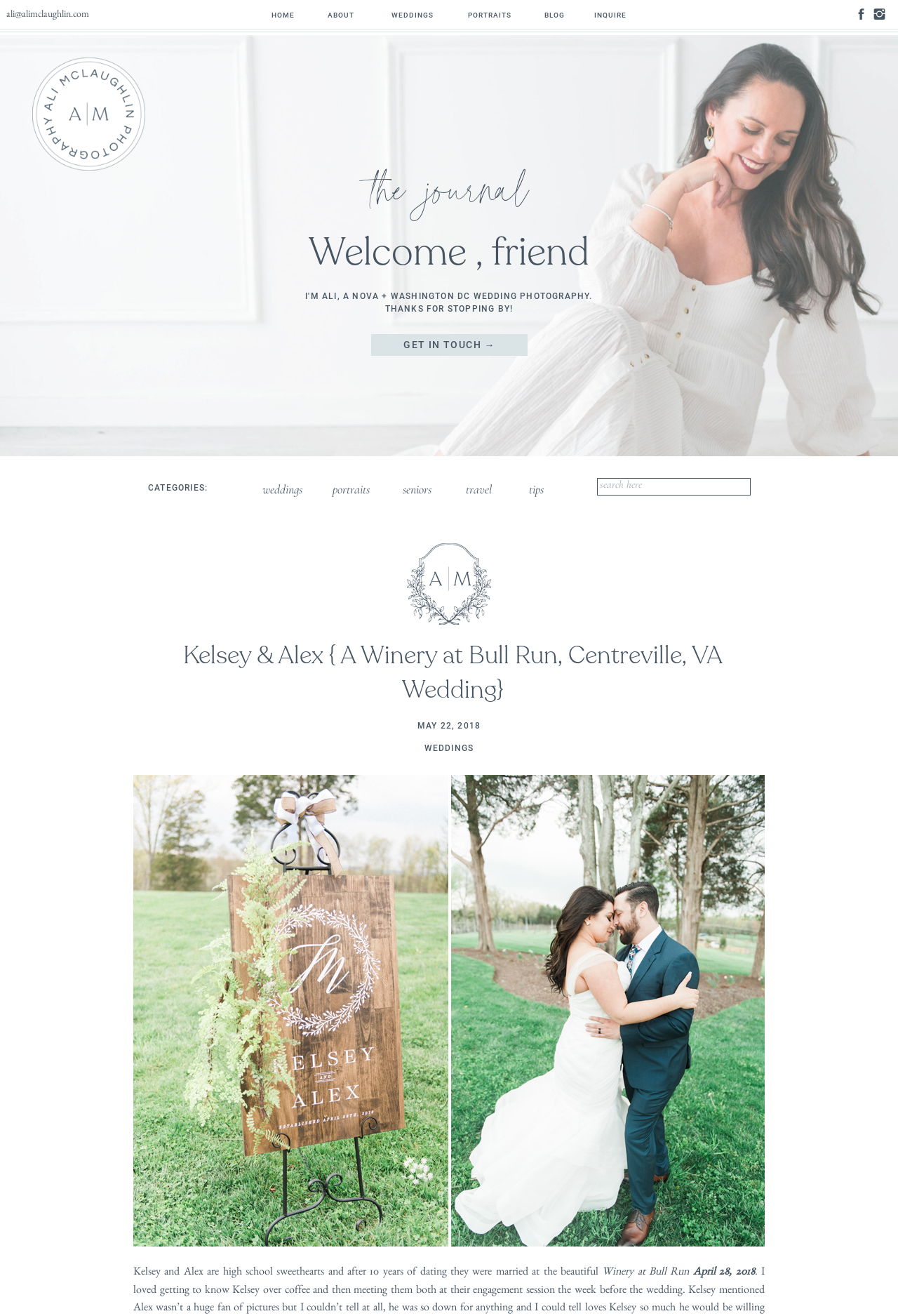Locate the bounding box of the UI element described in the following text: "parent_node: PORTRAITS".

[0.971, 0.005, 0.988, 0.017]